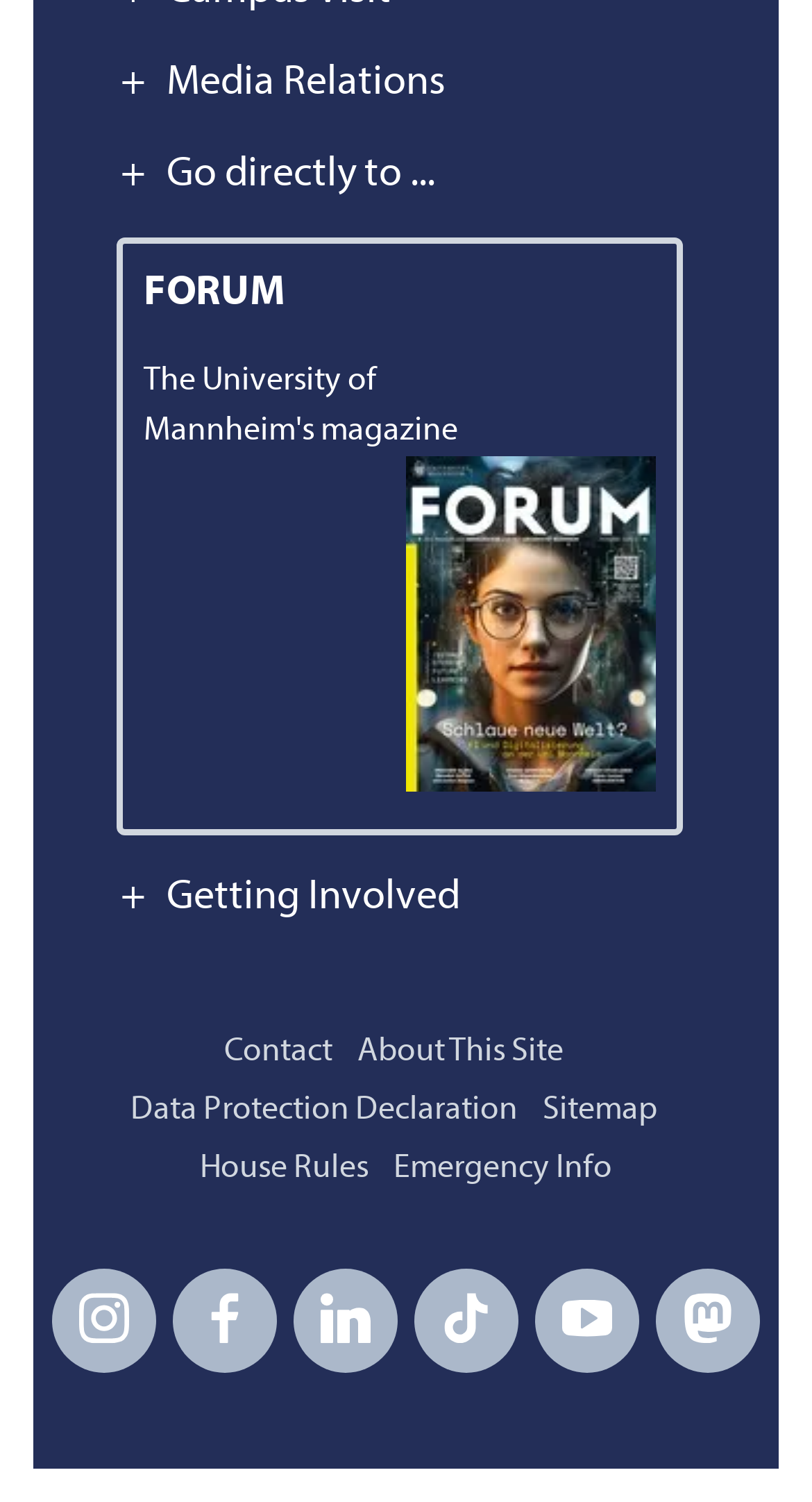Identify the bounding box coordinates for the element you need to click to achieve the following task: "Go to the FORUM". The coordinates must be four float values ranging from 0 to 1, formatted as [left, top, right, bottom].

[0.177, 0.182, 0.351, 0.21]